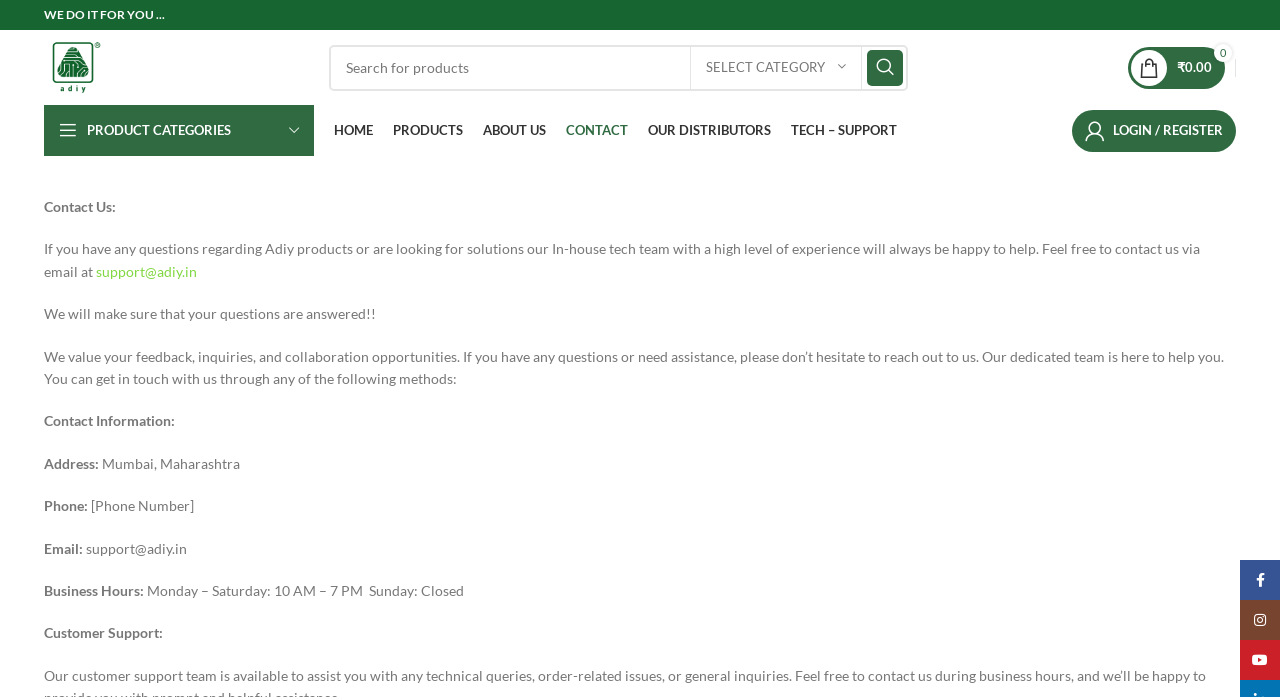Given the element description Search, predict the bounding box coordinates for the UI element in the webpage screenshot. The format should be (top-left x, top-left y, bottom-right x, bottom-right y), and the values should be between 0 and 1.

[0.677, 0.071, 0.705, 0.123]